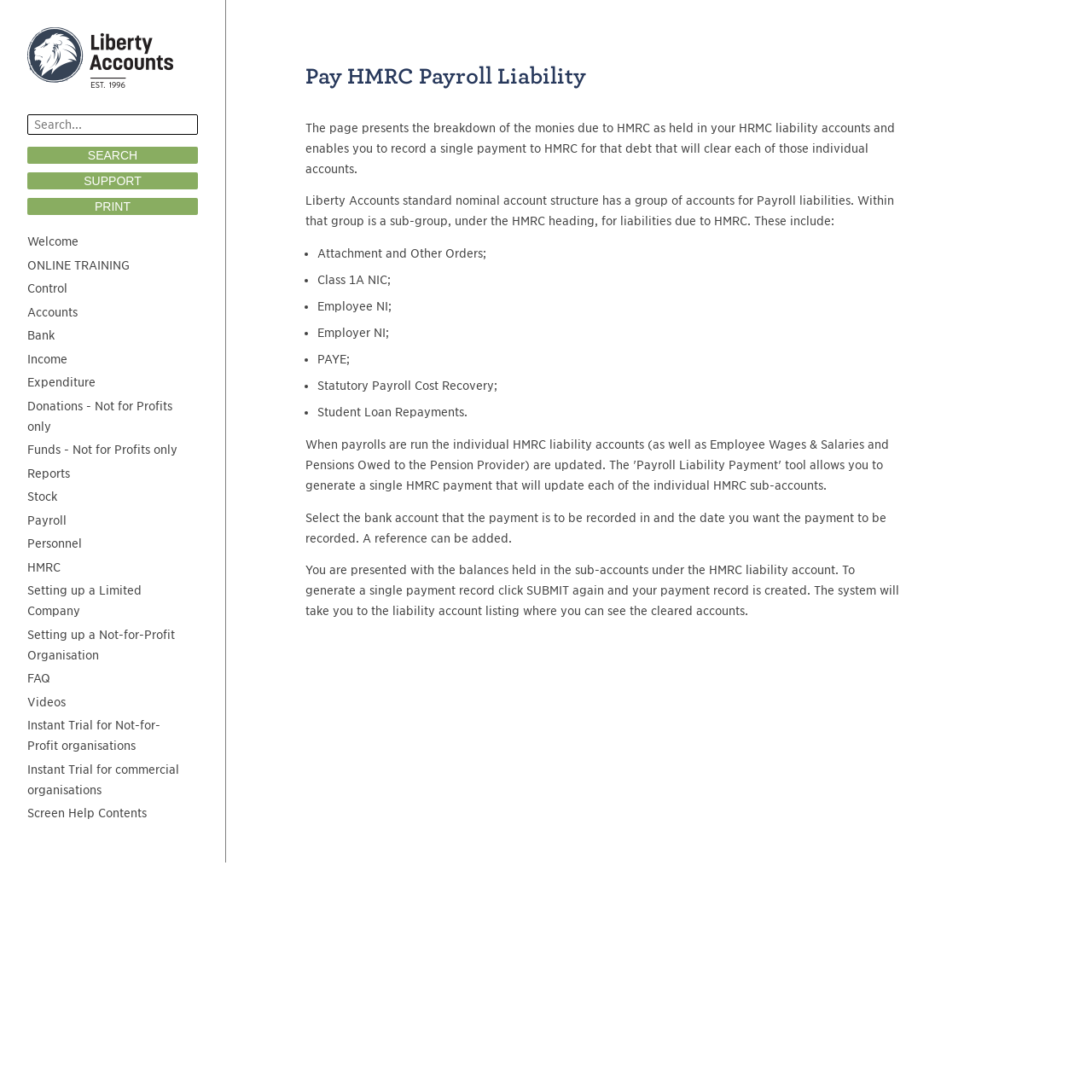Please identify the bounding box coordinates of the area that needs to be clicked to follow this instruction: "Click the PRINT button".

[0.025, 0.181, 0.181, 0.197]